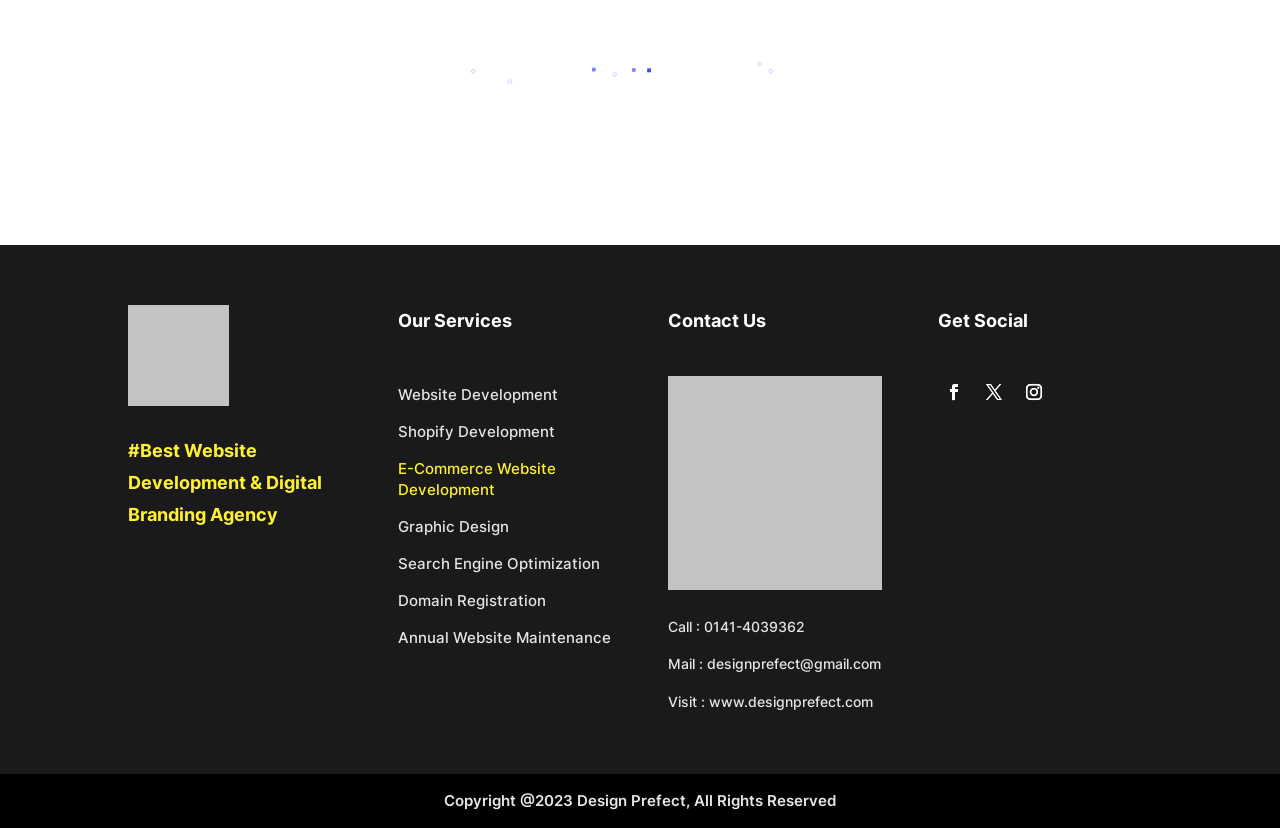What services does the agency offer?
Could you answer the question in a detailed manner, providing as much information as possible?

The agency offers various services, including Website Development, Shopify Development, E-Commerce Website Development, Graphic Design, Search Engine Optimization, Domain Registration, and Annual Website Maintenance, which can be found in the 'Our Services' section of the webpage.